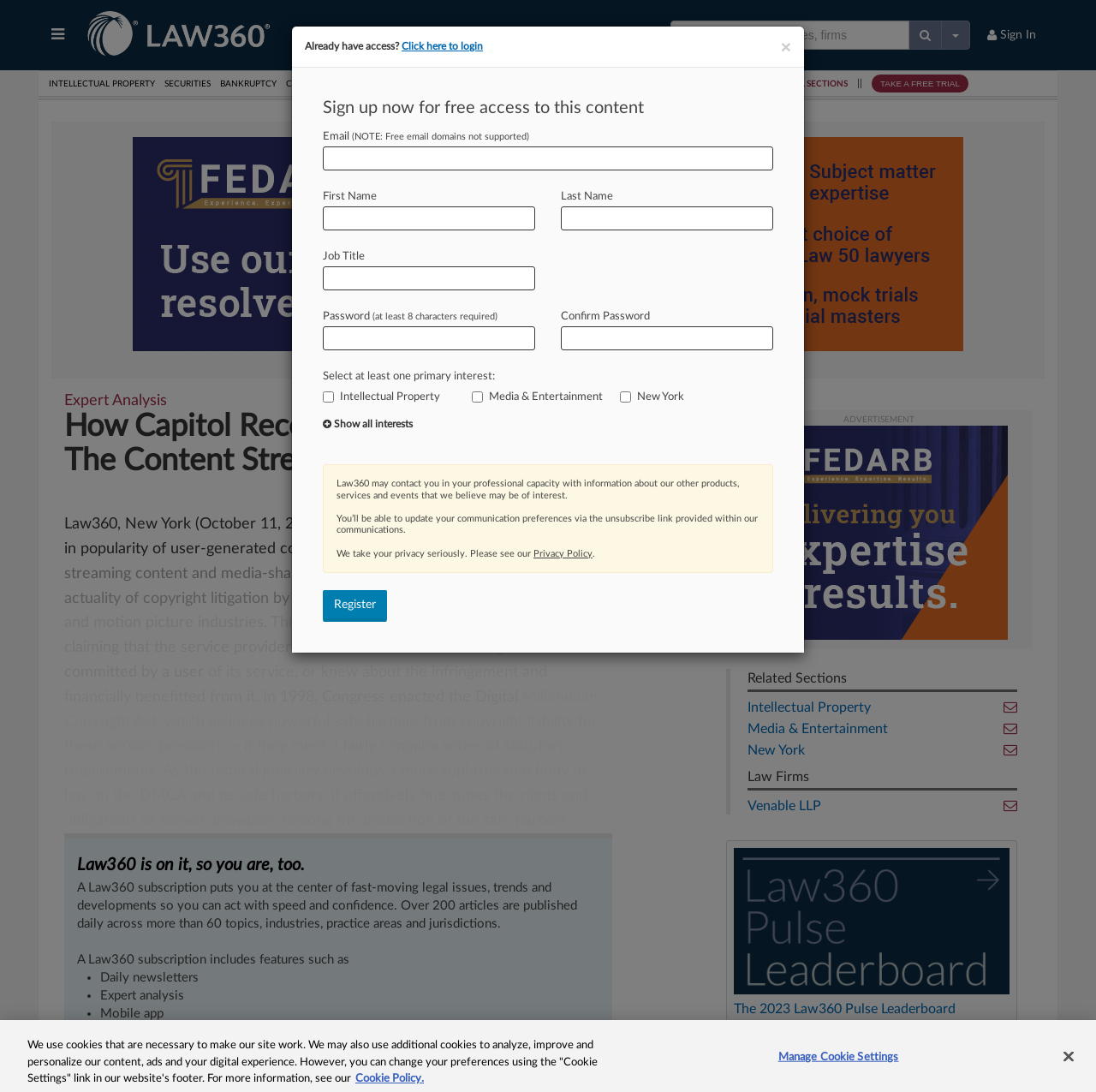Find and specify the bounding box coordinates that correspond to the clickable region for the instruction: "search for something".

None